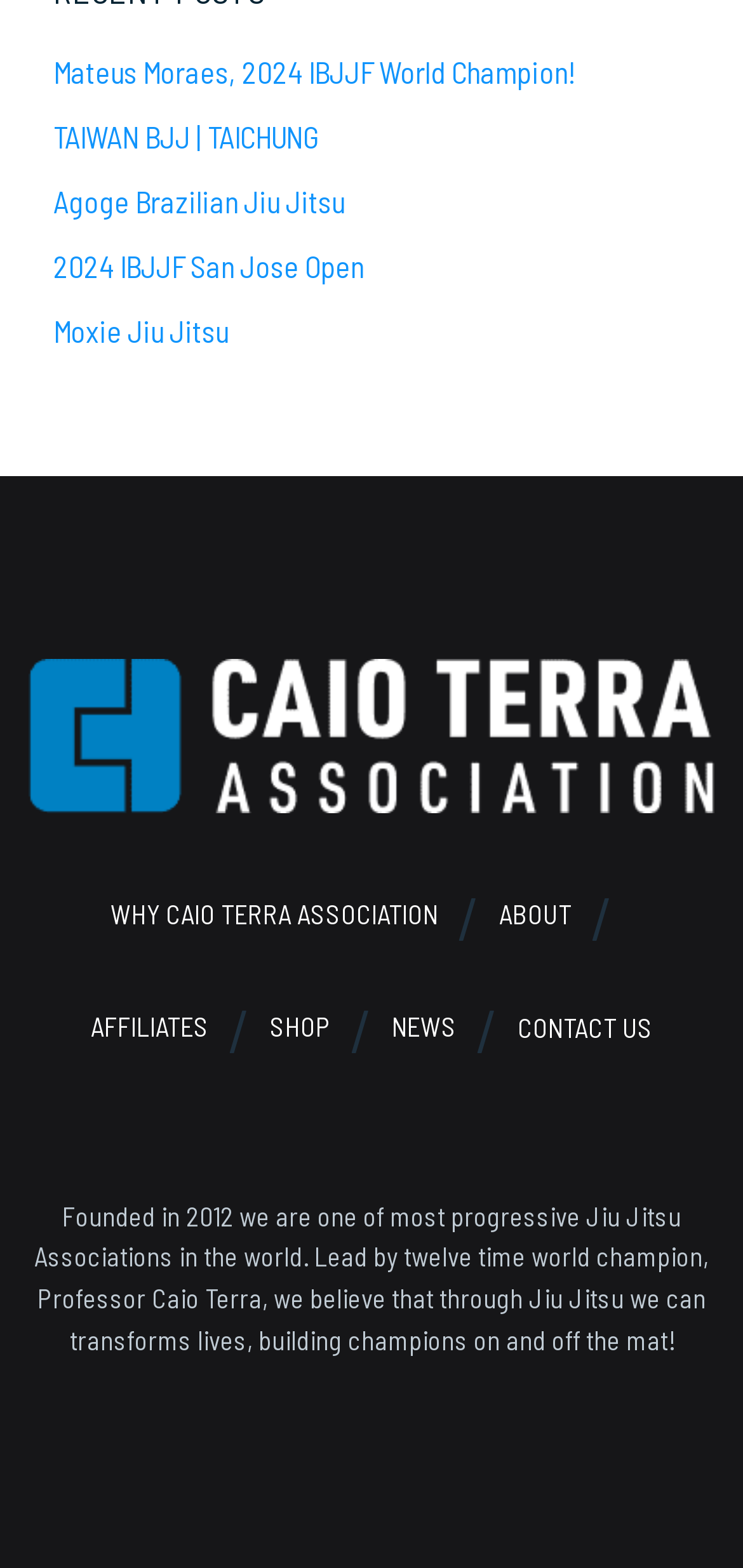Please identify the bounding box coordinates of the element on the webpage that should be clicked to follow this instruction: "Read about the Caio Terra Association". The bounding box coordinates should be given as four float numbers between 0 and 1, formatted as [left, top, right, bottom].

[0.149, 0.572, 0.59, 0.593]